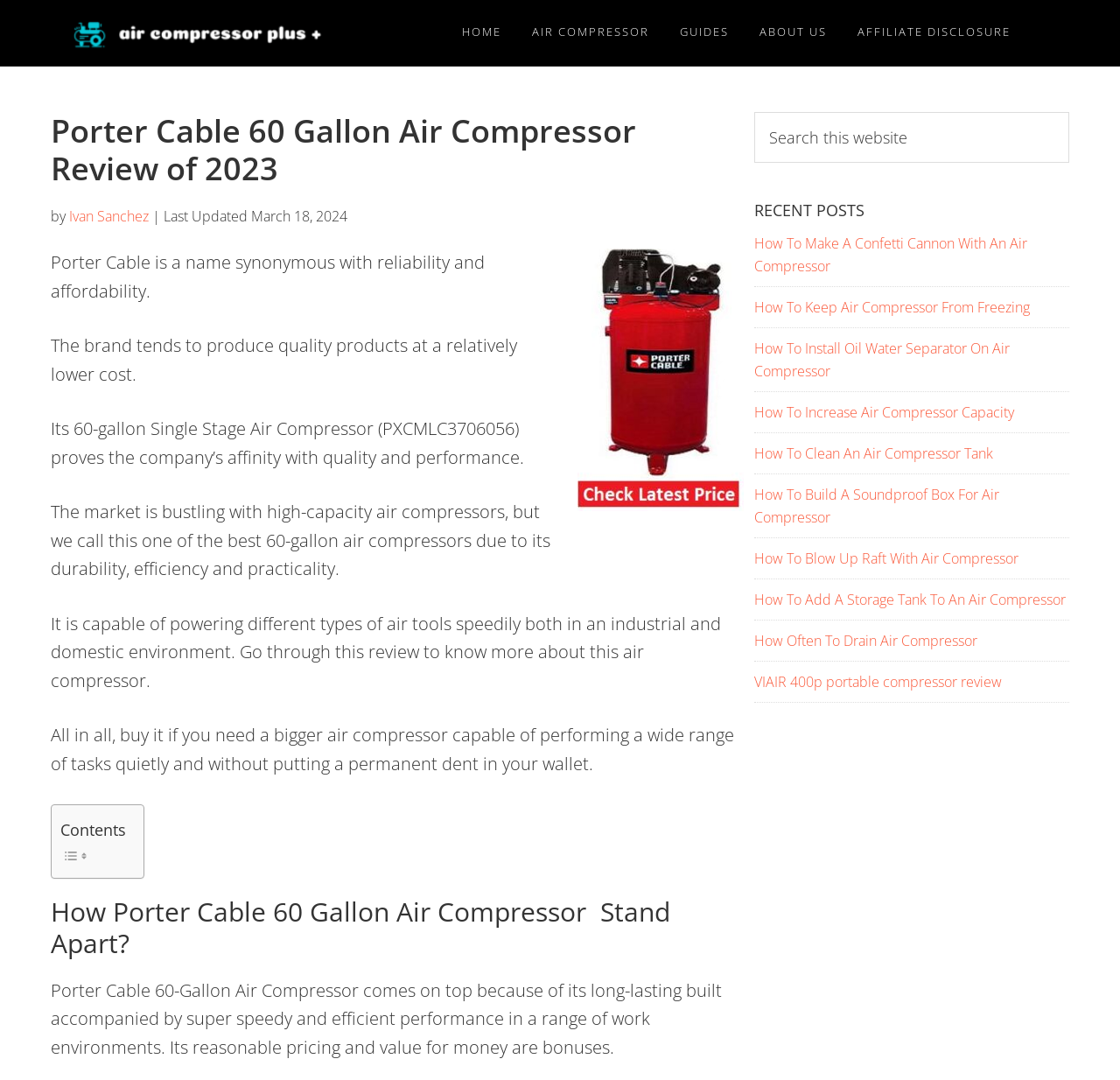What is the location of the search bar?
Using the information from the image, give a concise answer in one word or a short phrase.

Primary Sidebar